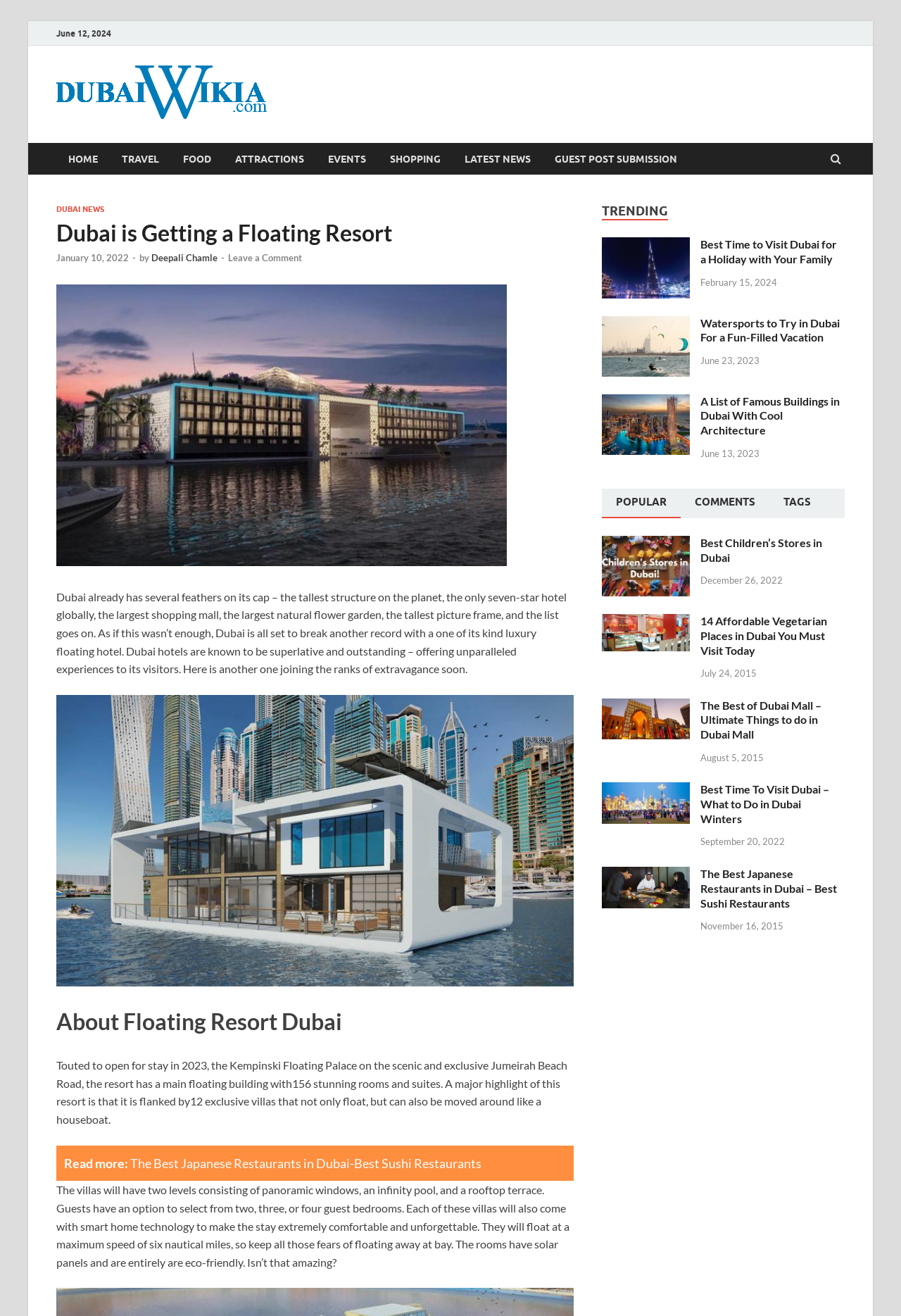For the following element description, predict the bounding box coordinates in the format (top-left x, top-left y, bottom-right x, bottom-right y). All values should be floating point numbers between 0 and 1. Description: Dubai News

[0.062, 0.155, 0.116, 0.163]